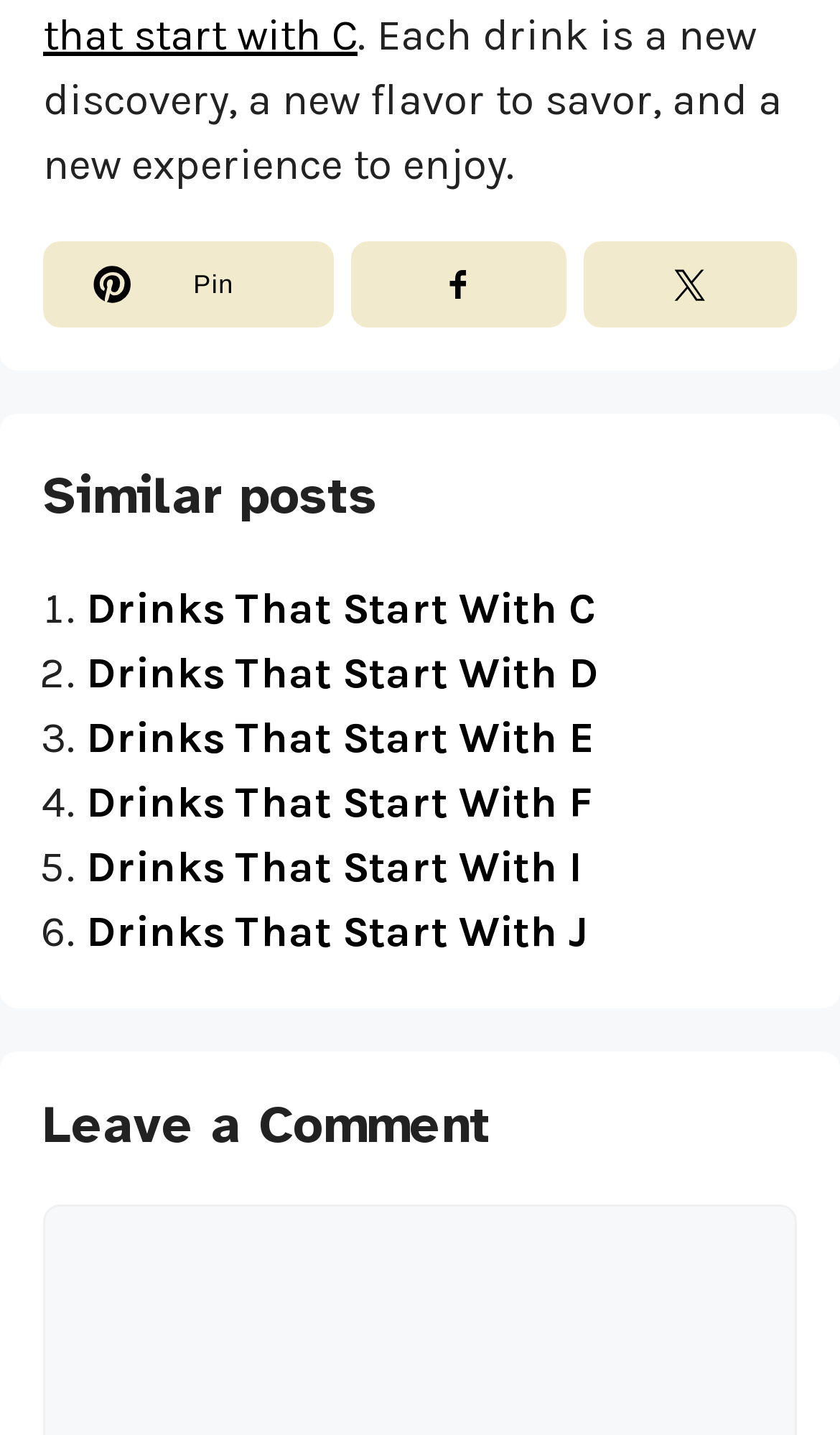What is the purpose of the buttons with social media icons?
Using the information from the image, answer the question thoroughly.

The buttons with social media icons, such as Pinterest, Facebook, and Twitter, are likely used for sharing the content of the webpage on these social media platforms.